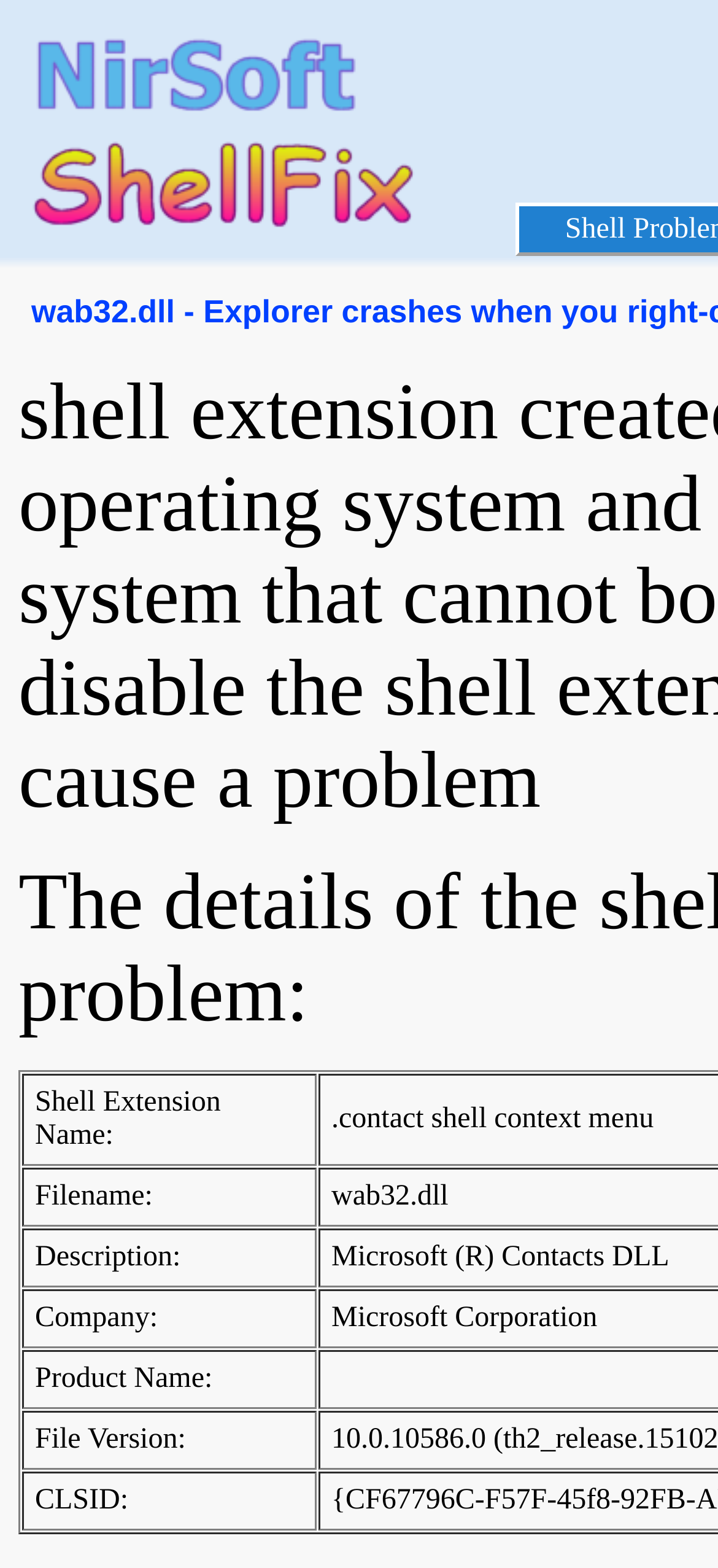Use the information in the screenshot to answer the question comprehensively: What is the position of the link?

I determined the position of the link by looking at its bounding box coordinates [0.013, 0.148, 0.654, 0.168], which indicates that it is located at the top-right section of the webpage.